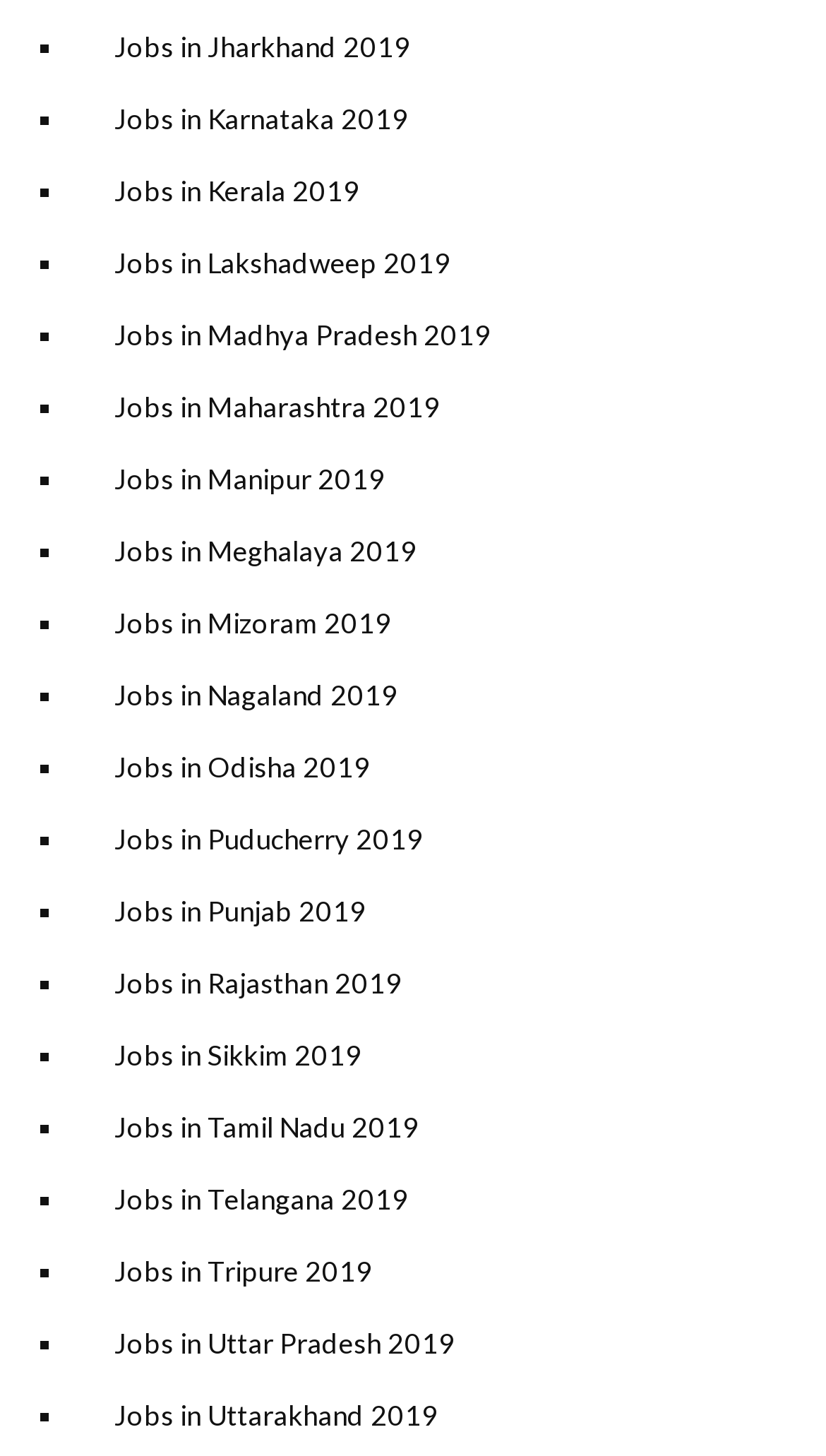Determine the bounding box for the UI element described here: "Jobs in Madhya Pradesh 2019".

[0.087, 0.205, 0.964, 0.255]